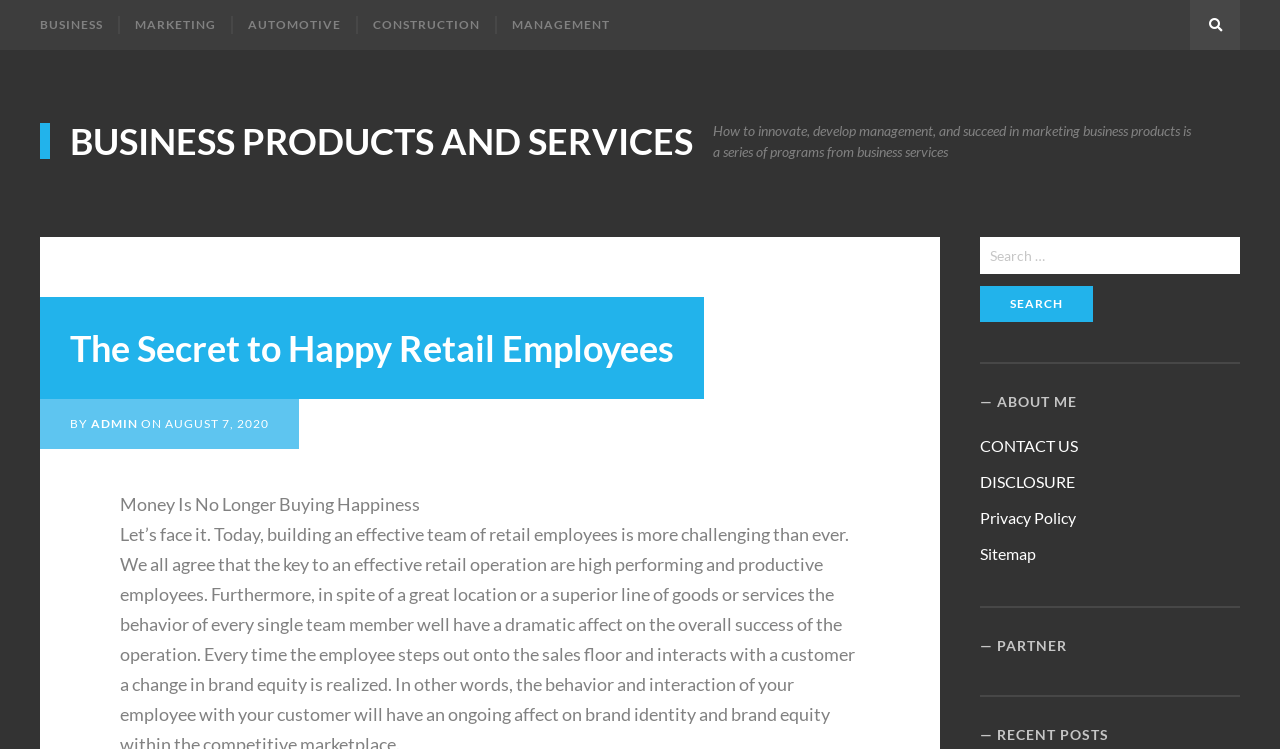What is the topic of the article?
Based on the screenshot, answer the question with a single word or phrase.

Happy Retail Employees